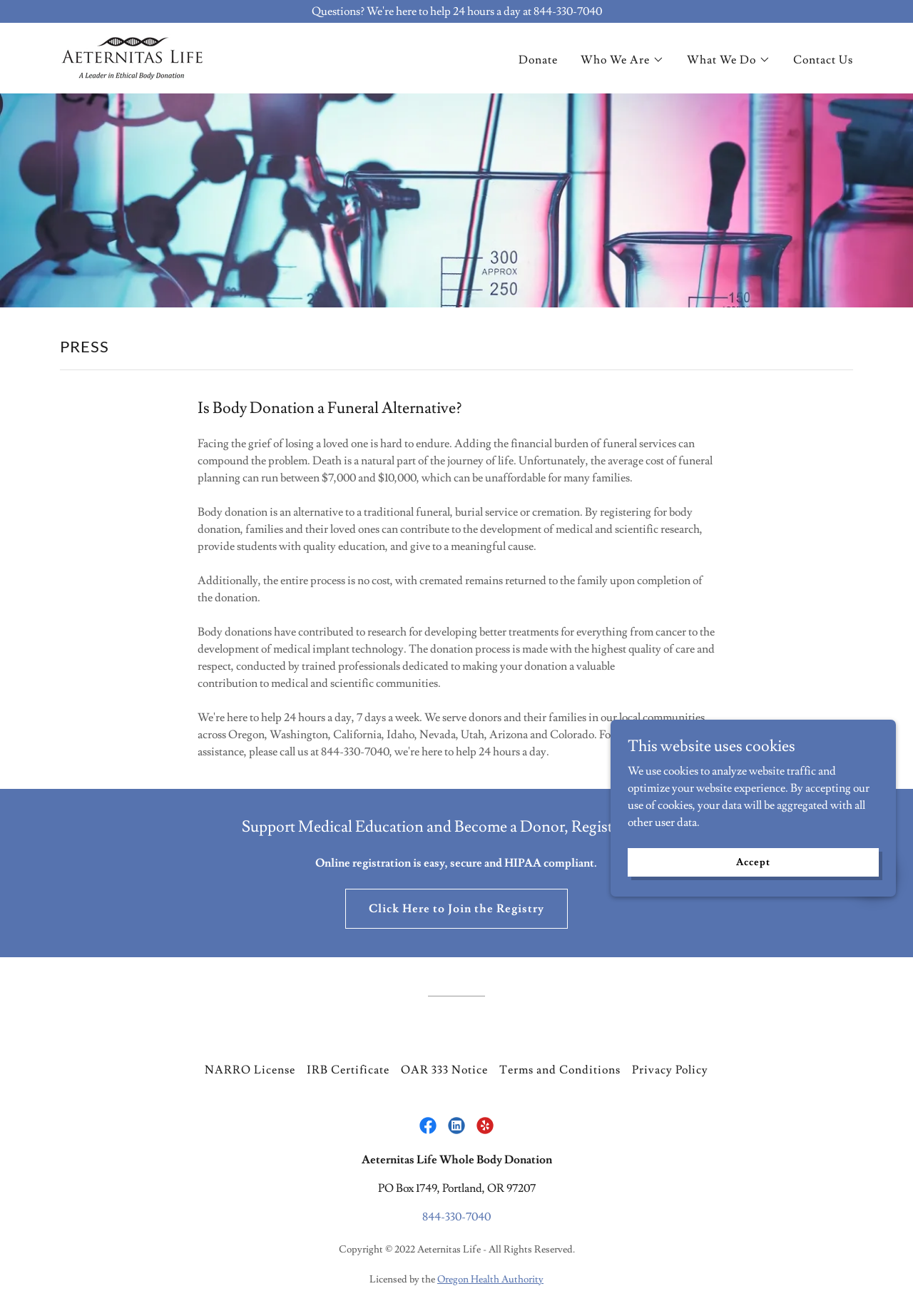Identify the bounding box coordinates for the region to click in order to carry out this instruction: "Learn about who we are". Provide the coordinates using four float numbers between 0 and 1, formatted as [left, top, right, bottom].

[0.636, 0.039, 0.727, 0.052]